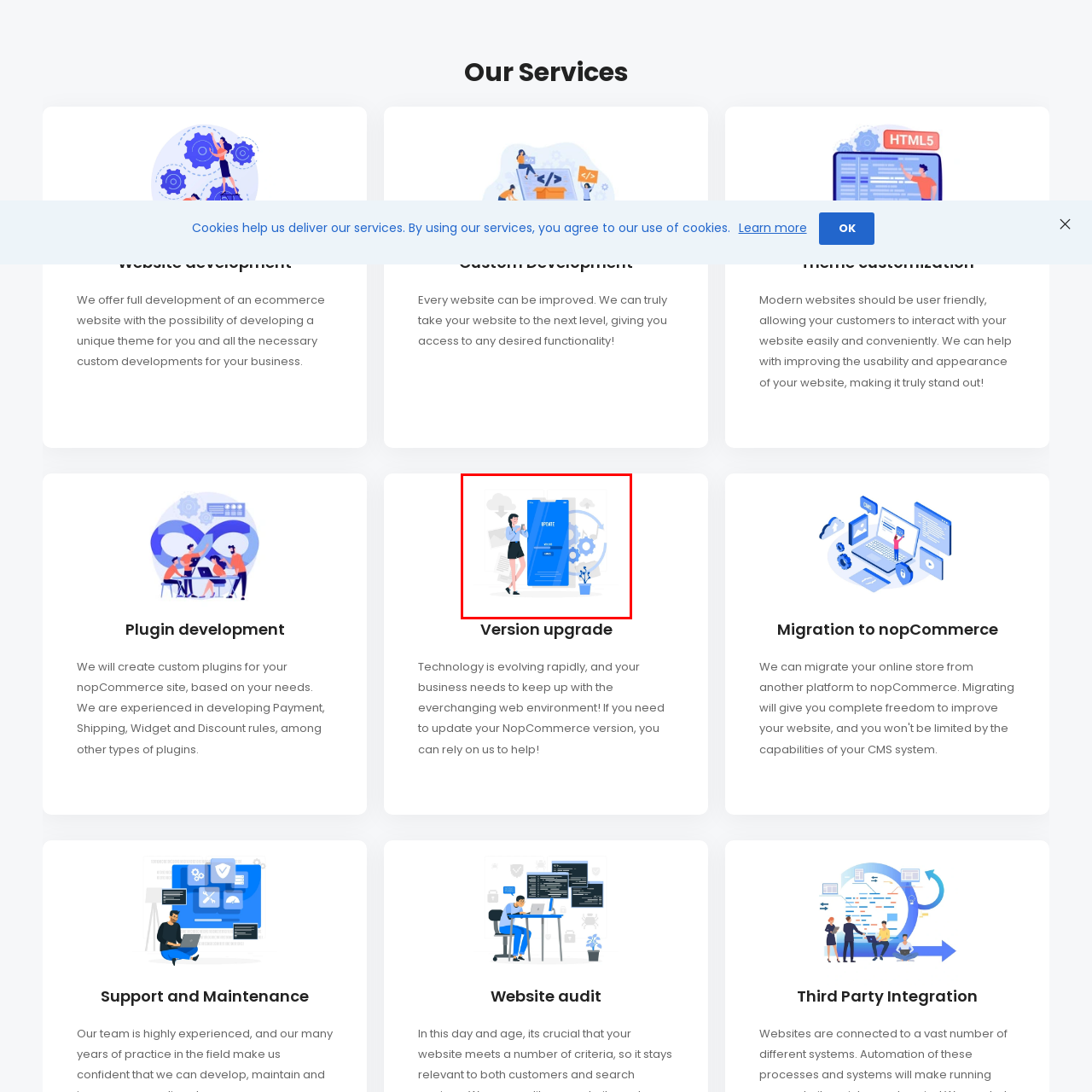Observe the image inside the red bounding box and respond to the question with a single word or phrase:
What is the significance of the small plant in the image?

Adding a touch of warmth